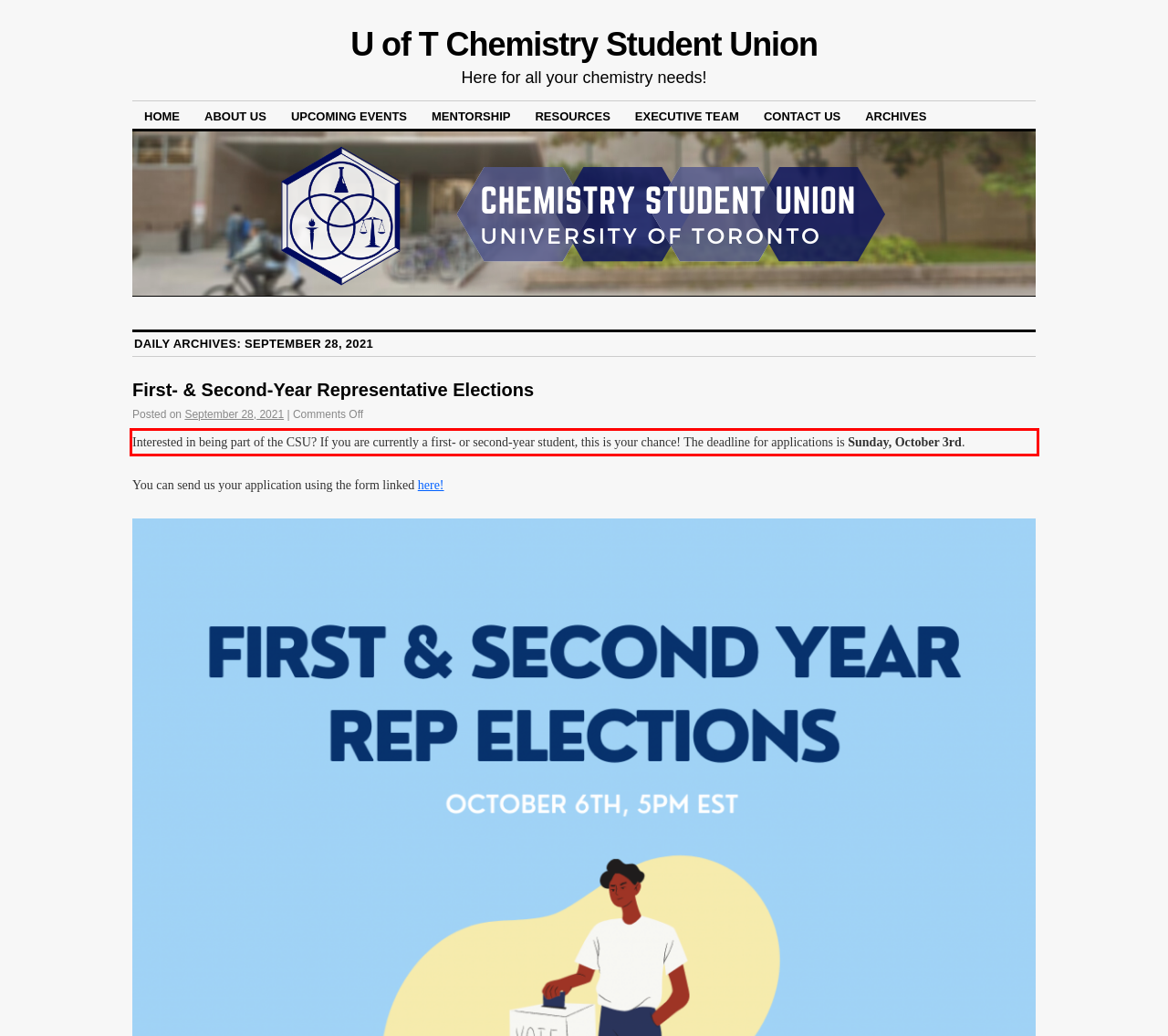Using the provided screenshot of a webpage, recognize the text inside the red rectangle bounding box by performing OCR.

Interested in being part of the CSU? If you are currently a first- or second-year student, this is your chance! The deadline for applications is Sunday, October 3rd.